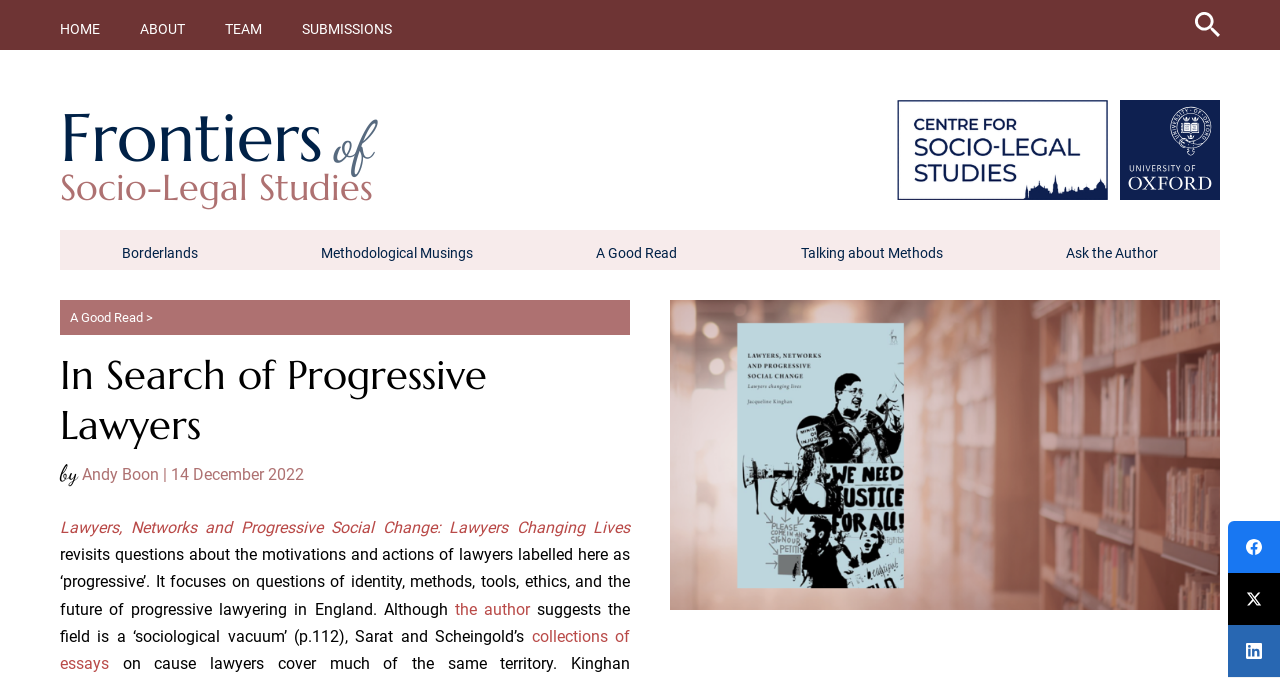Produce an extensive caption that describes everything on the webpage.

The webpage is a blog post titled "In Search of Progressive Lawyers" on the "Frontiers of Sociolegal Studies" website. At the top, there is a navigation menu with five links: "HOME", "ABOUT", "TEAM", "SUBMISSIONS", and a search icon button on the right. Below the navigation menu, there are two links with accompanying images: "University of Oxford" and "Centre for Socio-Legal Studies".

On the left side, there are five category links: "Borderlands", "Methodological Musings", "A Good Read", "Talking about Methods", and "Ask the Author". The main content of the webpage is a book review written by Andy Boon, published on December 14, 2022. The review is about Jacqueline Kinghan's book "Lawyers, Networks and Progressive Social Change: Lawyers Changing Lives". There is an image of the book cover on the right side of the page.

The review text is divided into several paragraphs, discussing the book's content, including the author's suggestions and ideas about progressive lawyering in England. There are also links to the book title and the author's name within the text. At the bottom of the page, there are three social media links: "Facebook", "Twitter", and "LinkedIn".